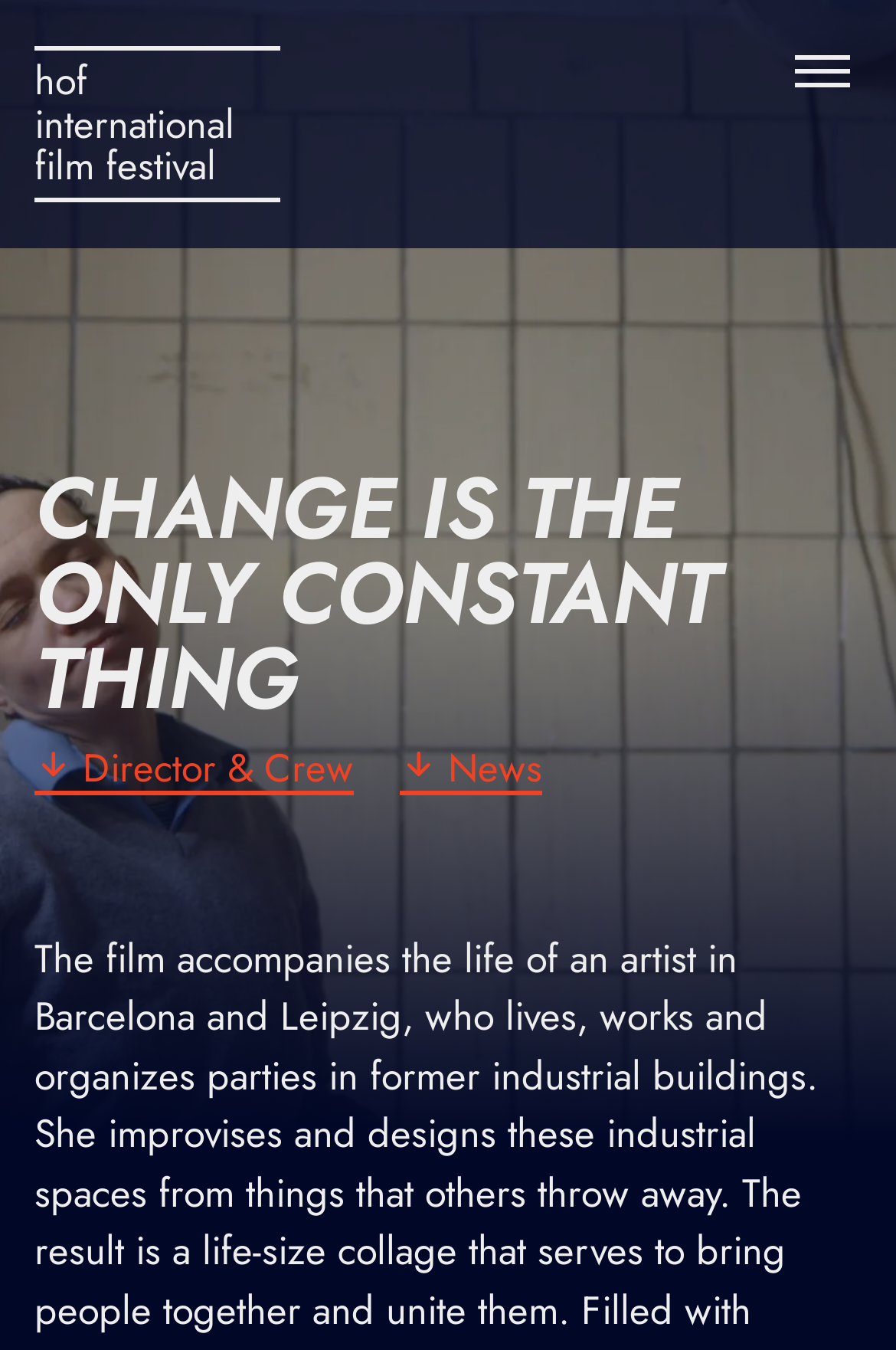Use a single word or phrase to answer the question:
What is the purpose of the button on the top-right?

Menu